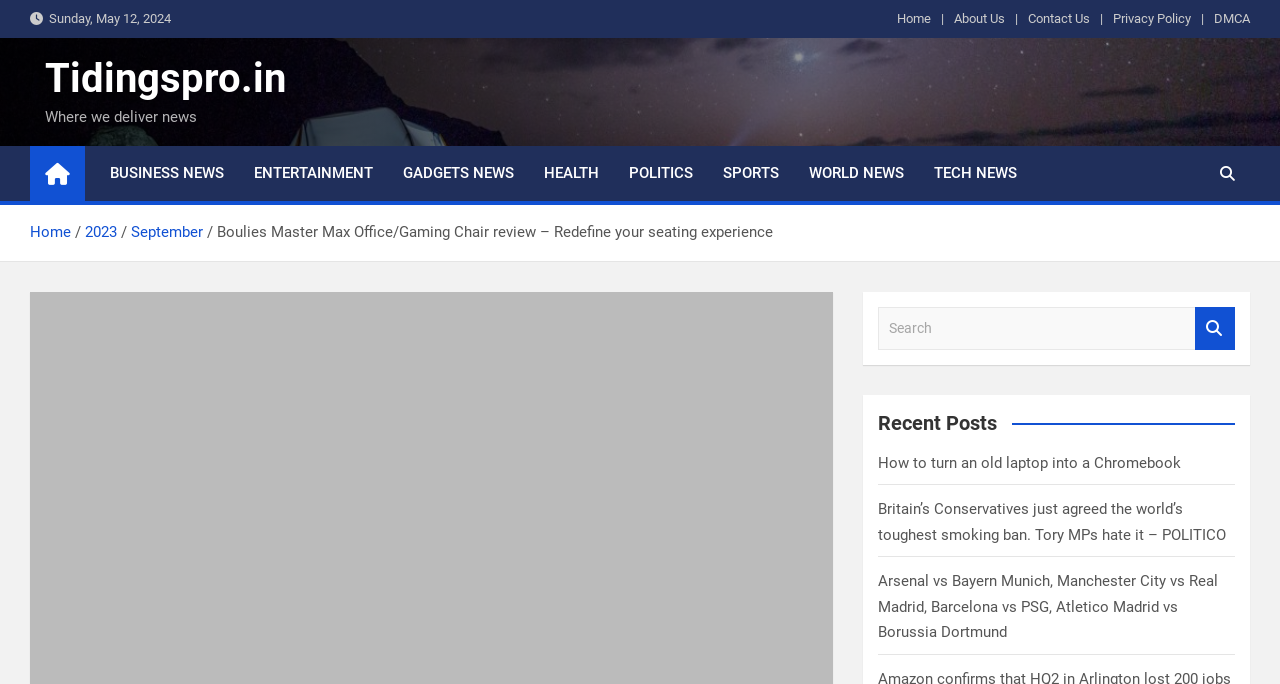Identify the bounding box coordinates of the clickable region required to complete the instruction: "Read the Boulies Master Max Office/Gaming Chair review". The coordinates should be given as four float numbers within the range of 0 and 1, i.e., [left, top, right, bottom].

[0.17, 0.326, 0.604, 0.352]